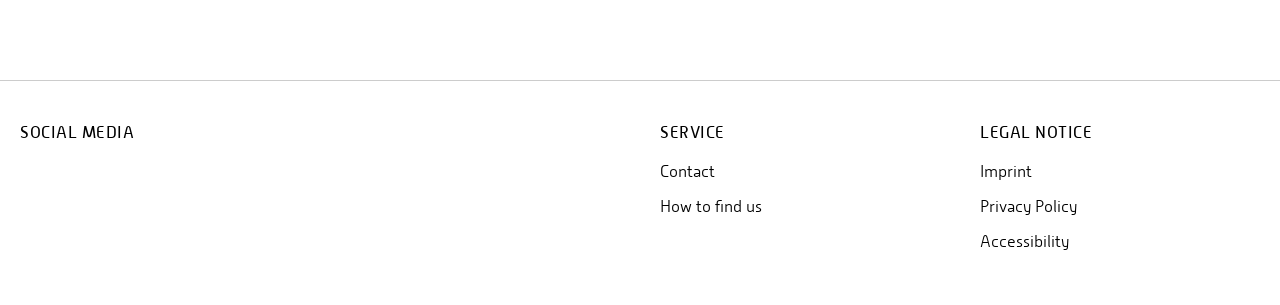Find the bounding box coordinates of the element you need to click on to perform this action: 'Go to Youtube channel'. The coordinates should be represented by four float values between 0 and 1, in the format [left, top, right, bottom].

[0.053, 0.537, 0.075, 0.599]